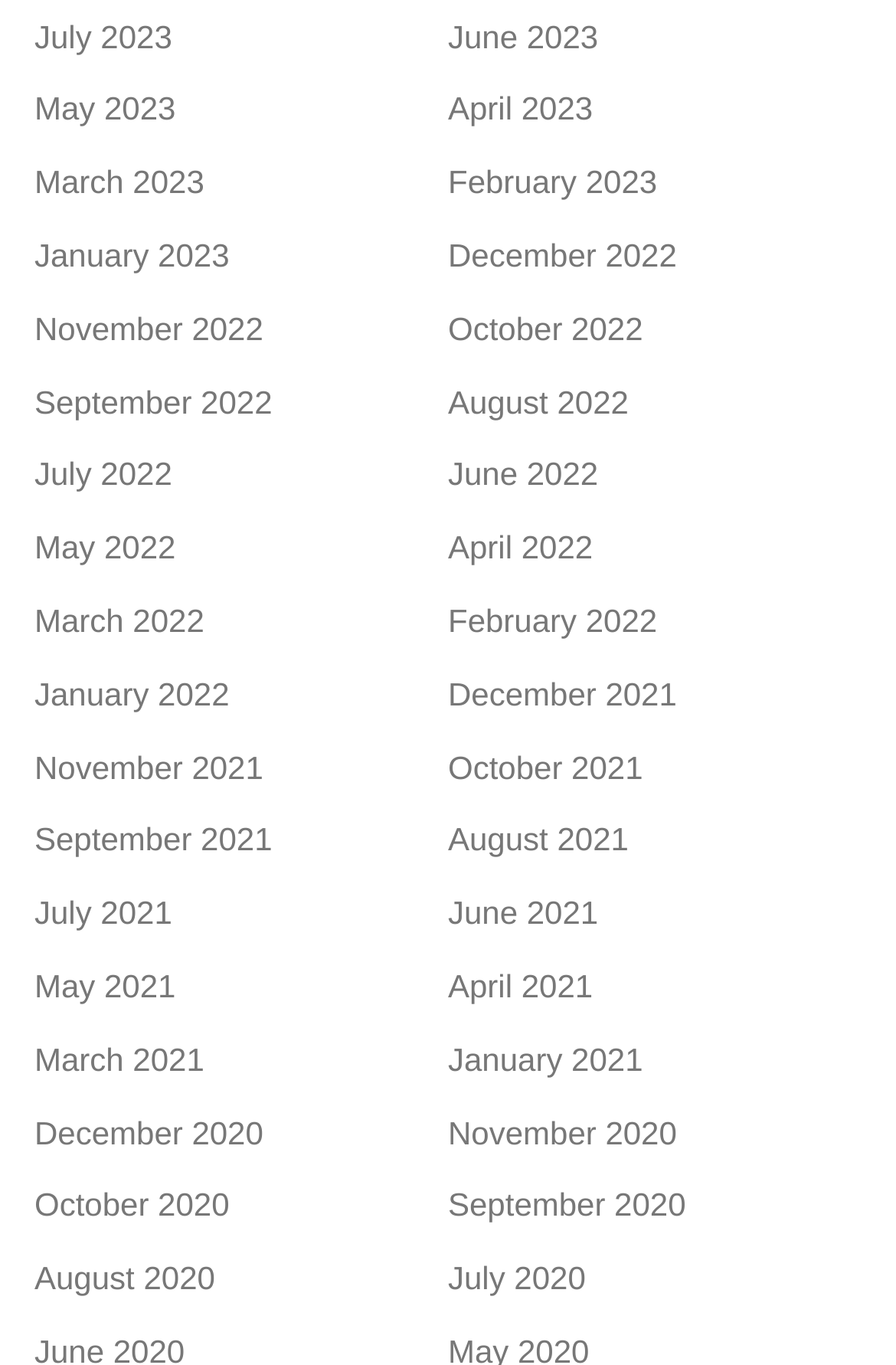Determine the bounding box coordinates for the area that should be clicked to carry out the following instruction: "Check out Hungry Monkey".

None